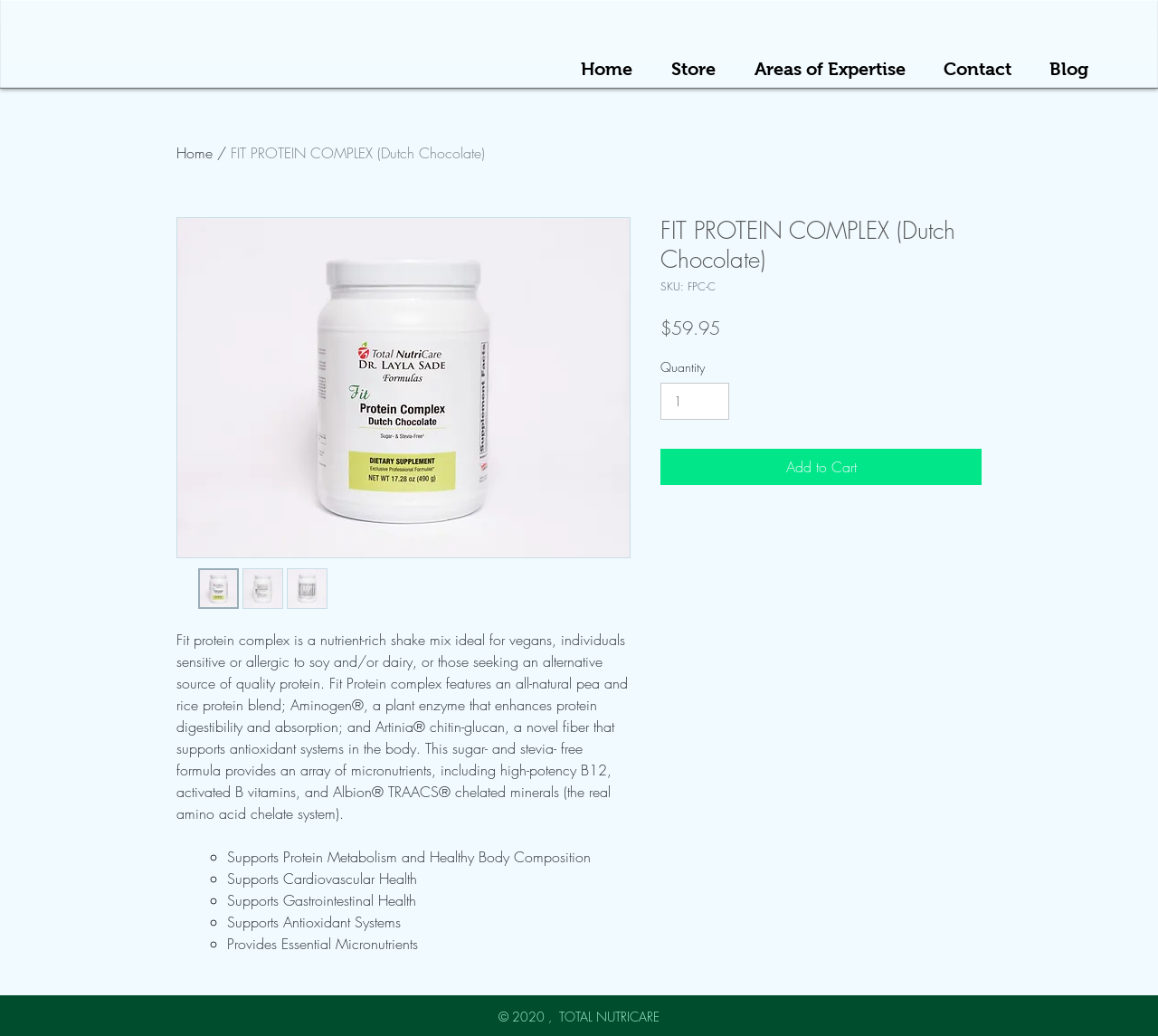What is the purpose of the Aminogen enzyme?
Please answer the question with as much detail as possible using the screenshot.

The purpose of the Aminogen enzyme can be found in the static text element with the description of the product. It is mentioned as an ingredient that enhances protein digestibility and absorption.